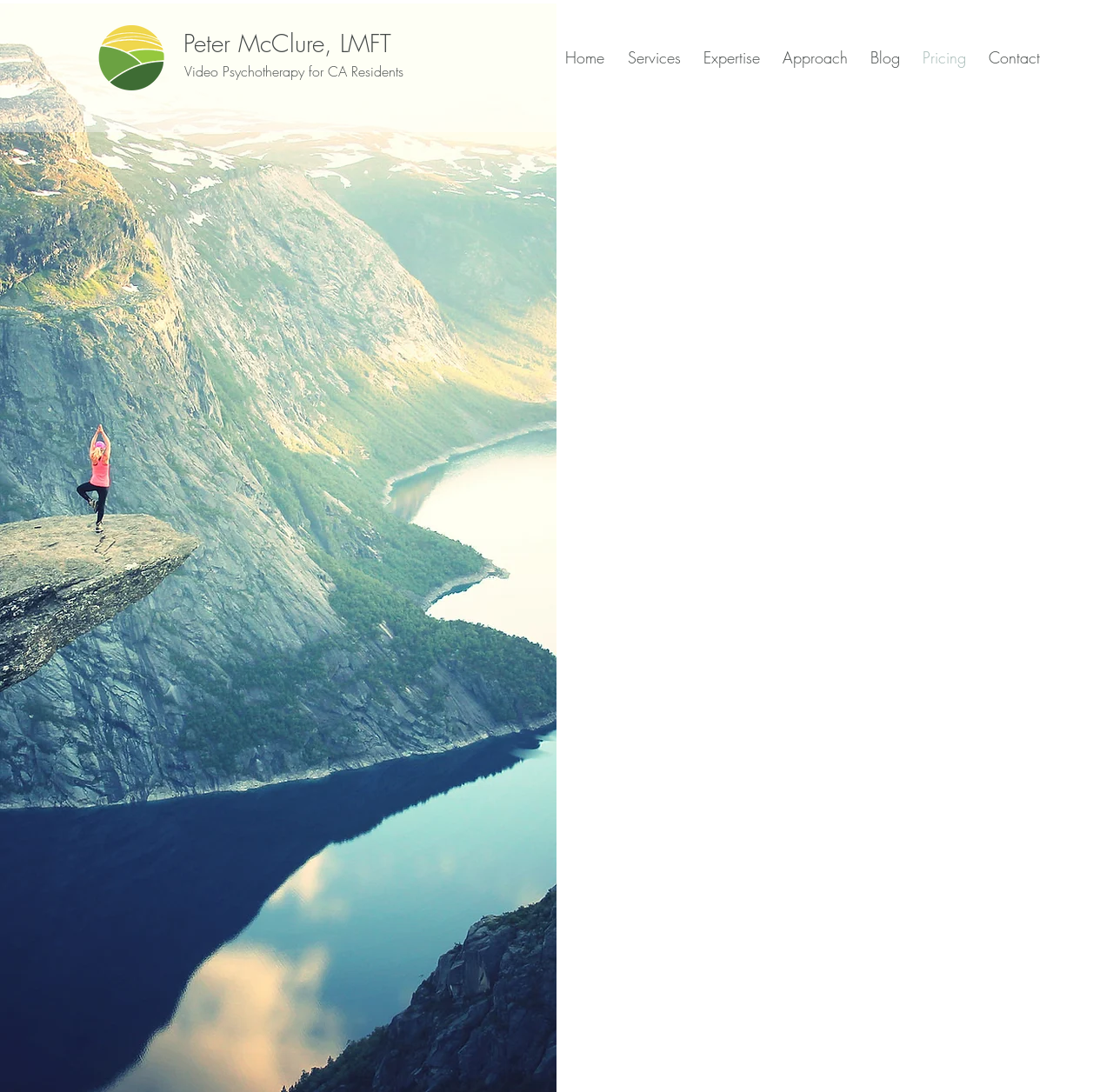What is the profession of Peter McClure?
Based on the image, respond with a single word or phrase.

LMFT